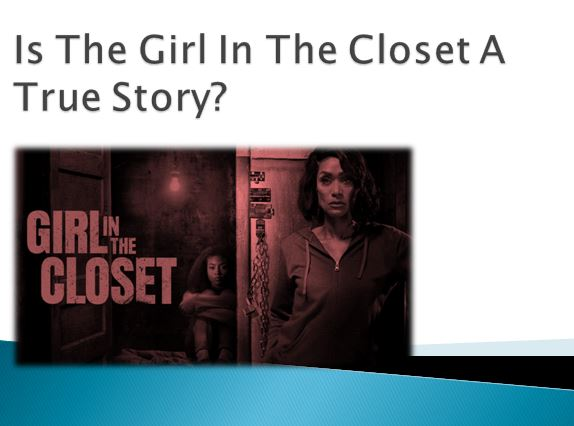Carefully examine the image and provide an in-depth answer to the question: What is the girl in the image doing?

The caption explicitly states that the little girl appears to be sitting in a closet, which symbolizes themes of isolation and emotional struggle.